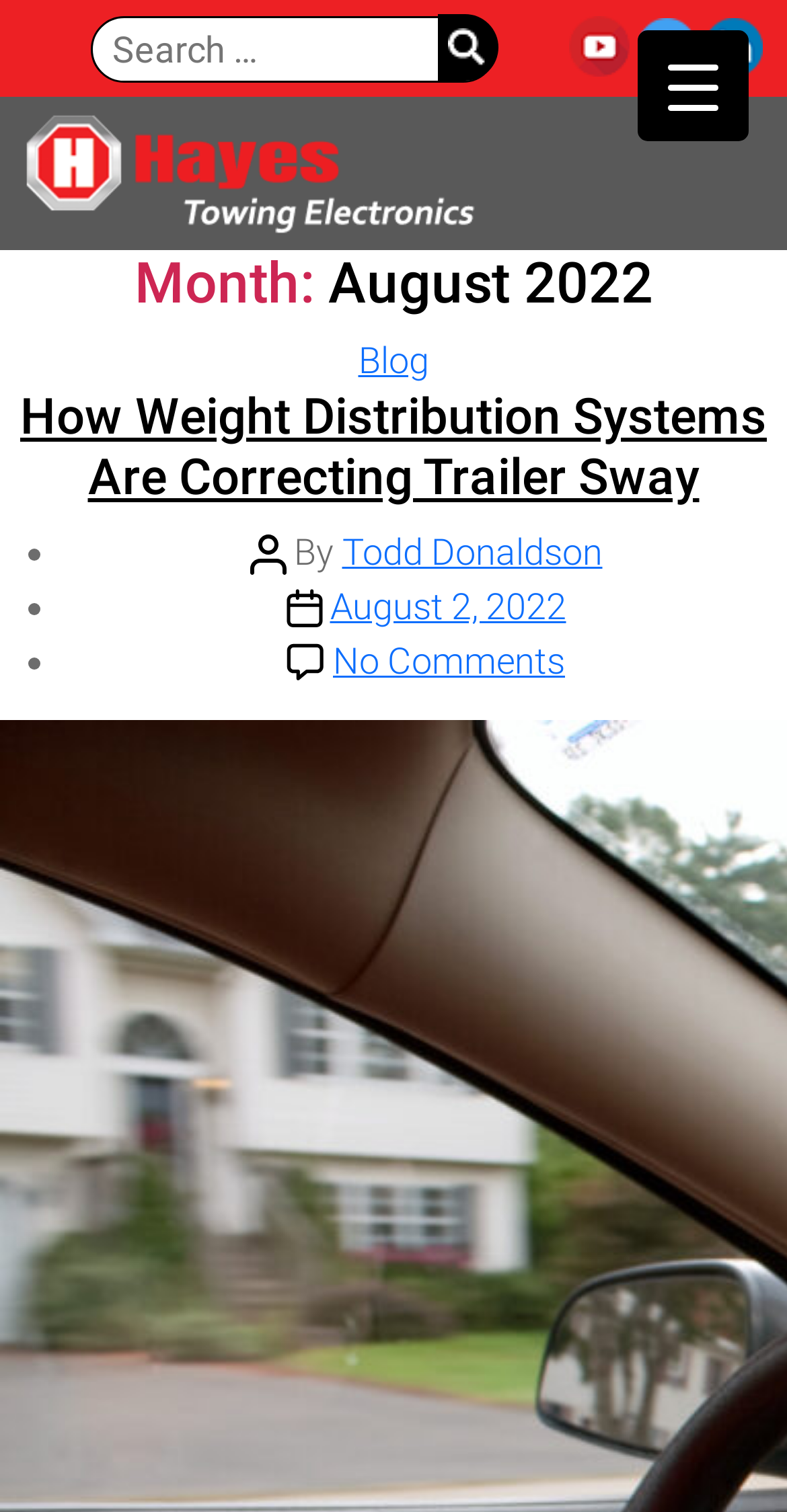Please determine the bounding box coordinates for the element that should be clicked to follow these instructions: "Read the blog post".

[0.026, 0.257, 0.974, 0.335]